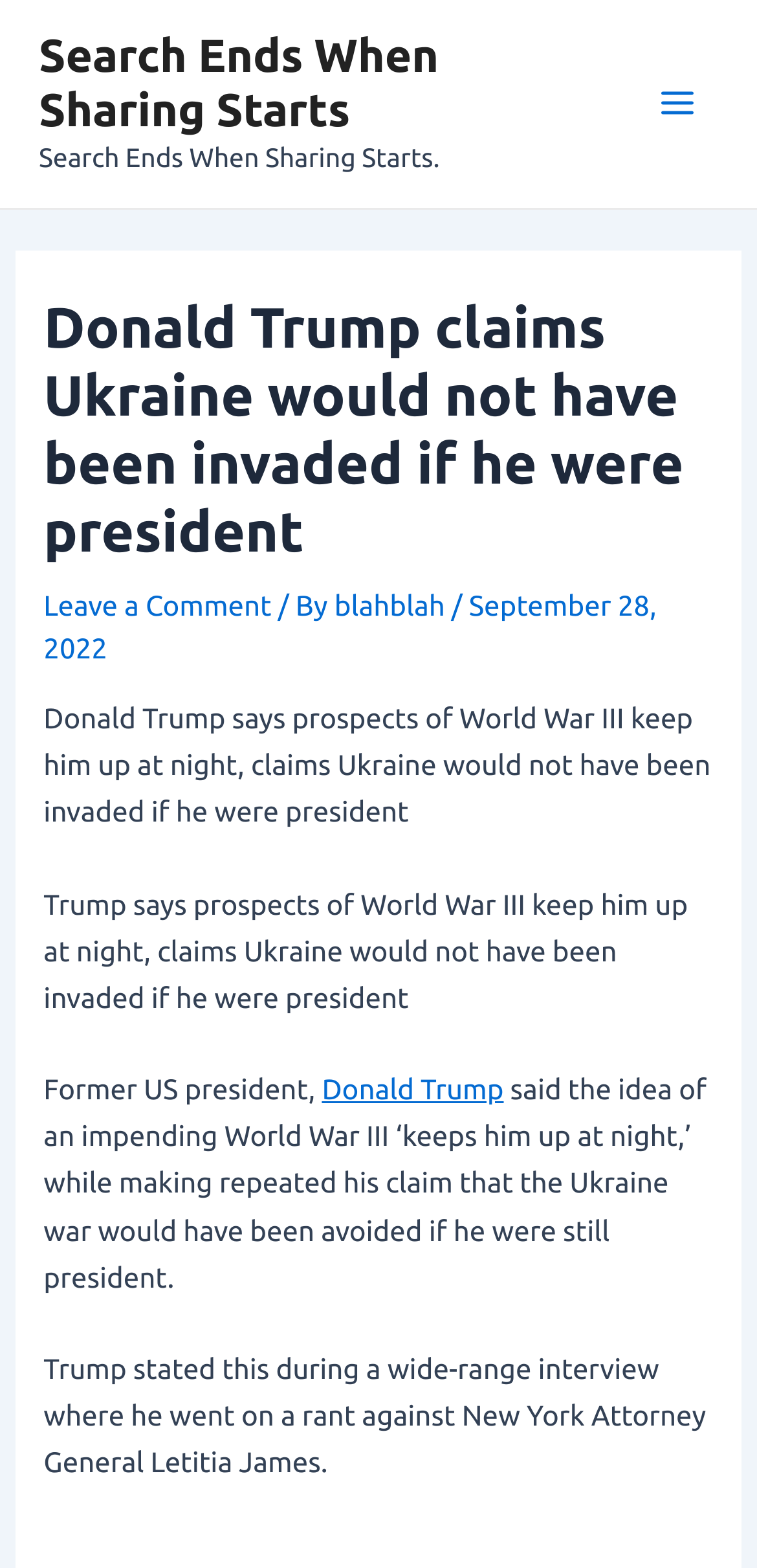What is the name of the New York Attorney General mentioned in the article? Look at the image and give a one-word or short phrase answer.

Letitia James